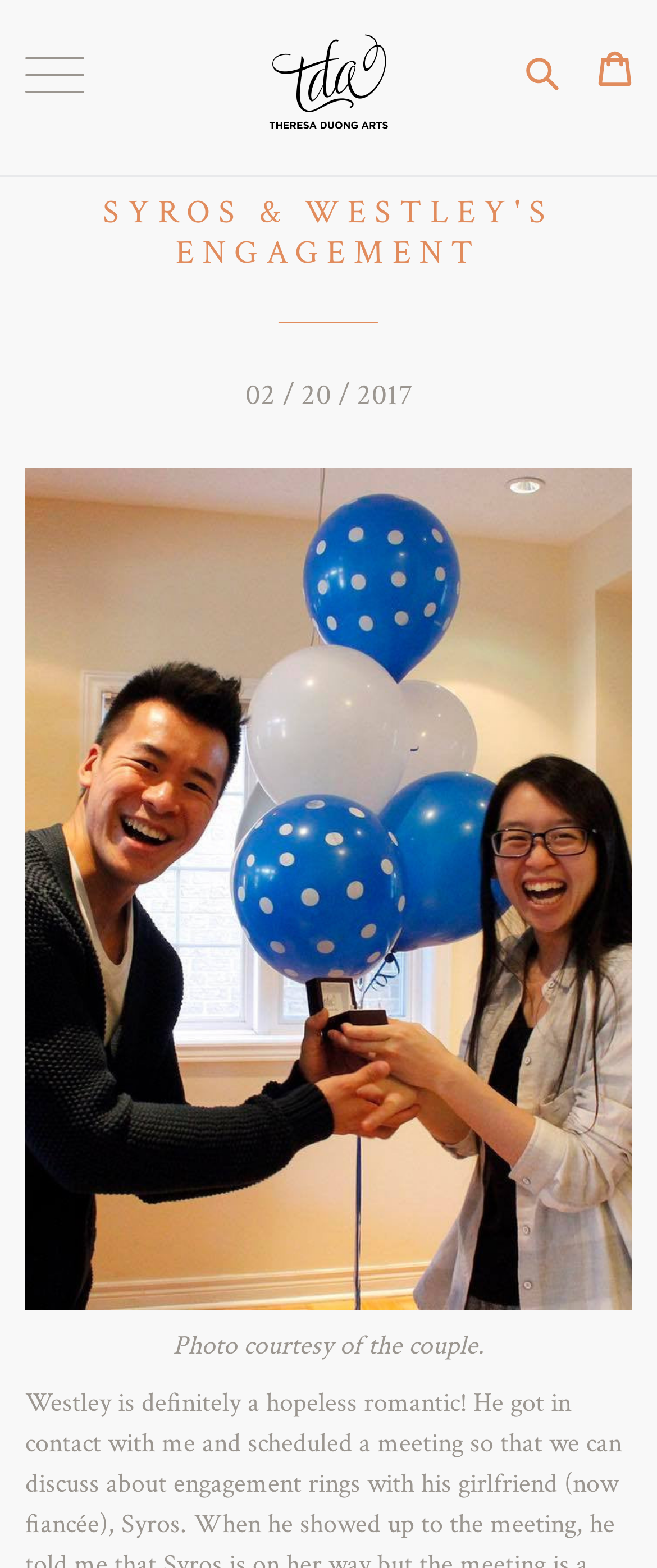Provide a comprehensive description of the webpage.

The webpage appears to be a blog post or article about Syros and Westley's engagement, as indicated by the title "Syros & Westley's Engagement – Theresa Duong Arts". 

At the top left of the page, there is a hidden link. Next to it, there is a static text element displaying the phrase "Translation missing: en.layout.navigation.menu". 

To the right of this text, there is a link with an icon represented by the Unicode character "\ue801". Further to the right, there is another link. 

Below these top-level elements, there is a button labeled "Search" that, when expanded, controls a search drawer. 

Below the search button, the main content of the page begins. The heading "SYROS & WESTLEY'S ENGAGEMENT" is prominently displayed, spanning almost the entire width of the page. 

Below the heading, there is a time element displaying the date "02 / 20 / 2017".